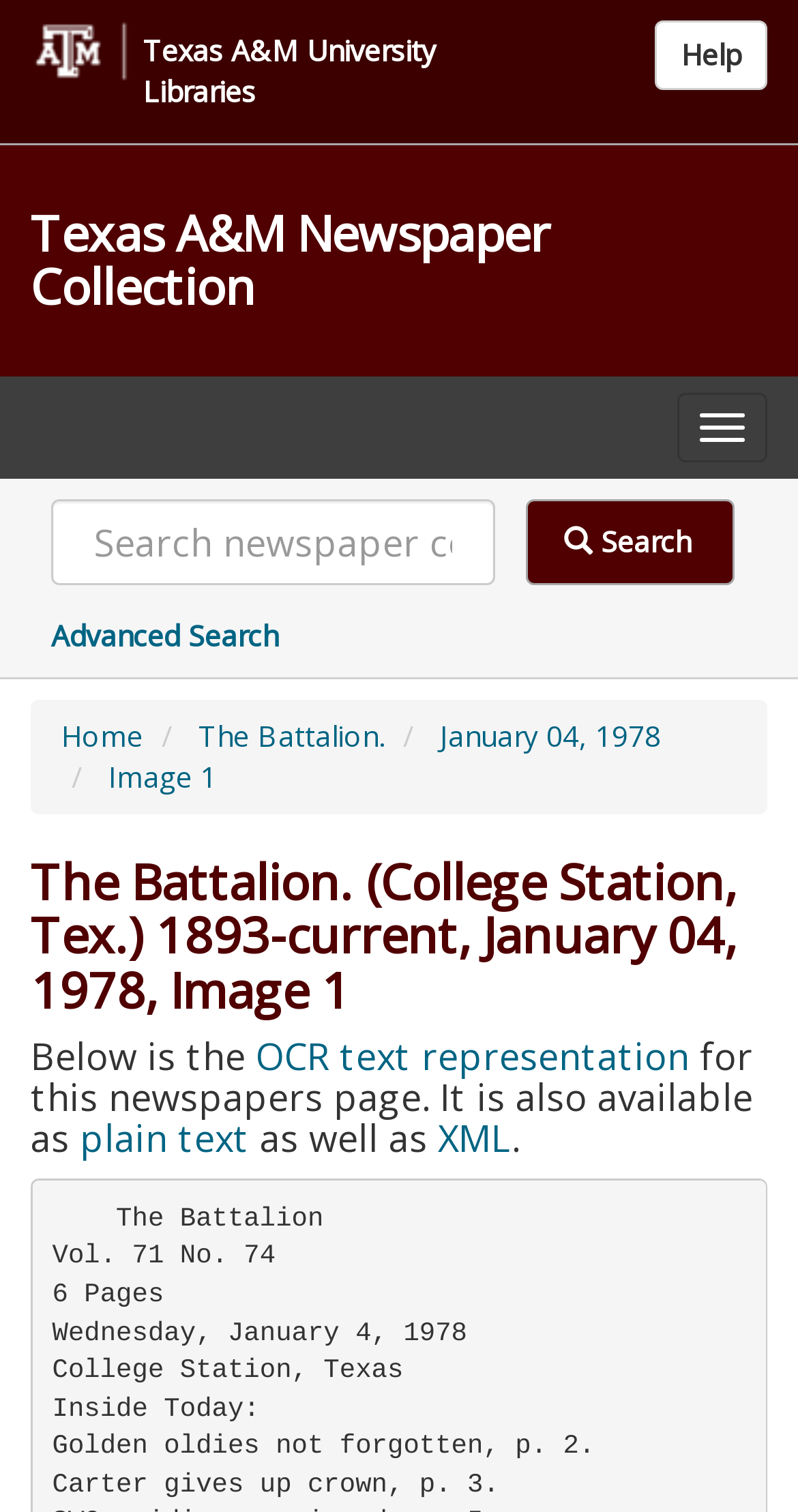Determine the bounding box coordinates for the clickable element to execute this instruction: "Read the OCR text representation". Provide the coordinates as four float numbers between 0 and 1, i.e., [left, top, right, bottom].

[0.321, 0.682, 0.864, 0.714]